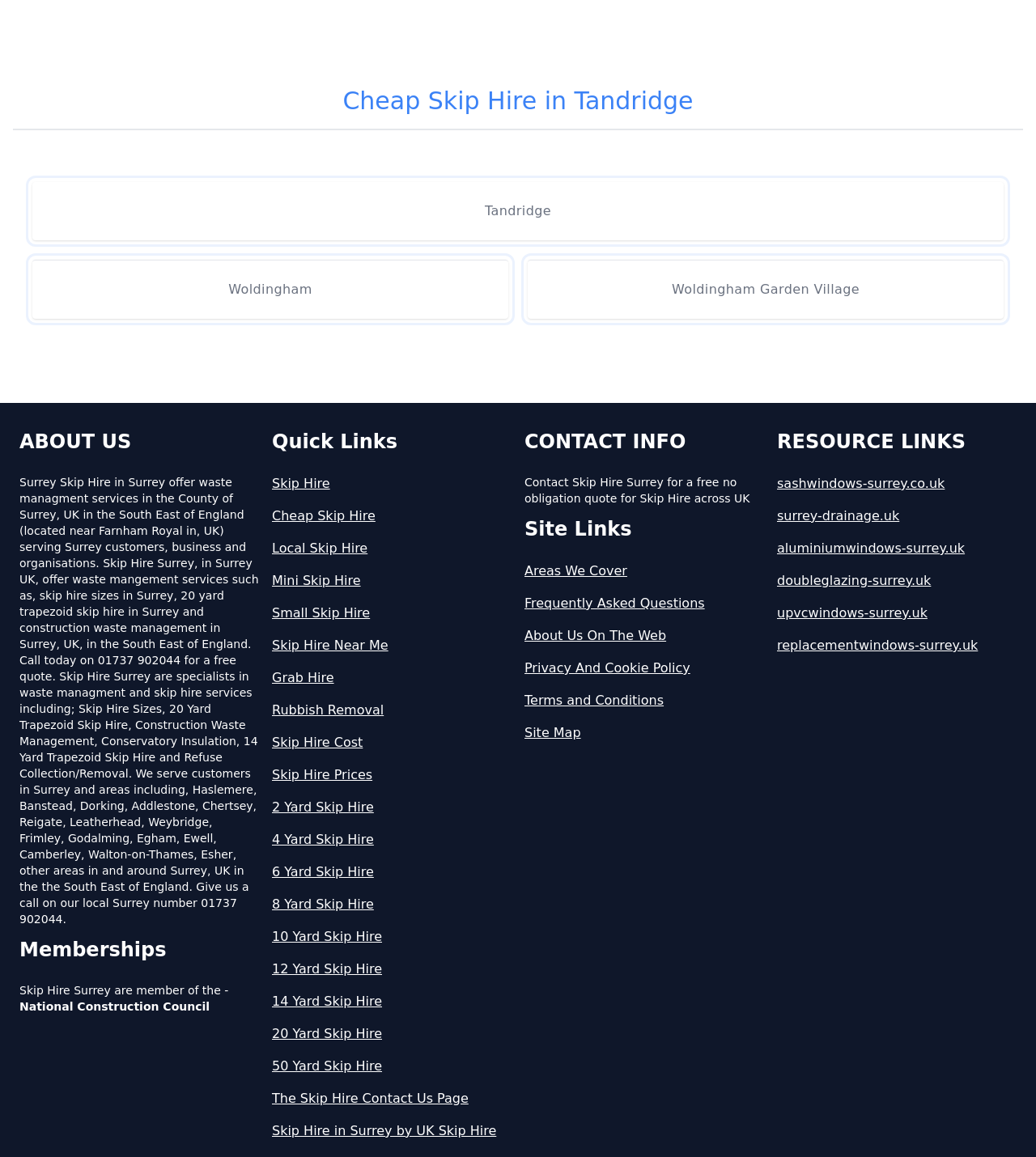What is the smallest skip hire size offered?
Give a one-word or short-phrase answer derived from the screenshot.

2 Yard